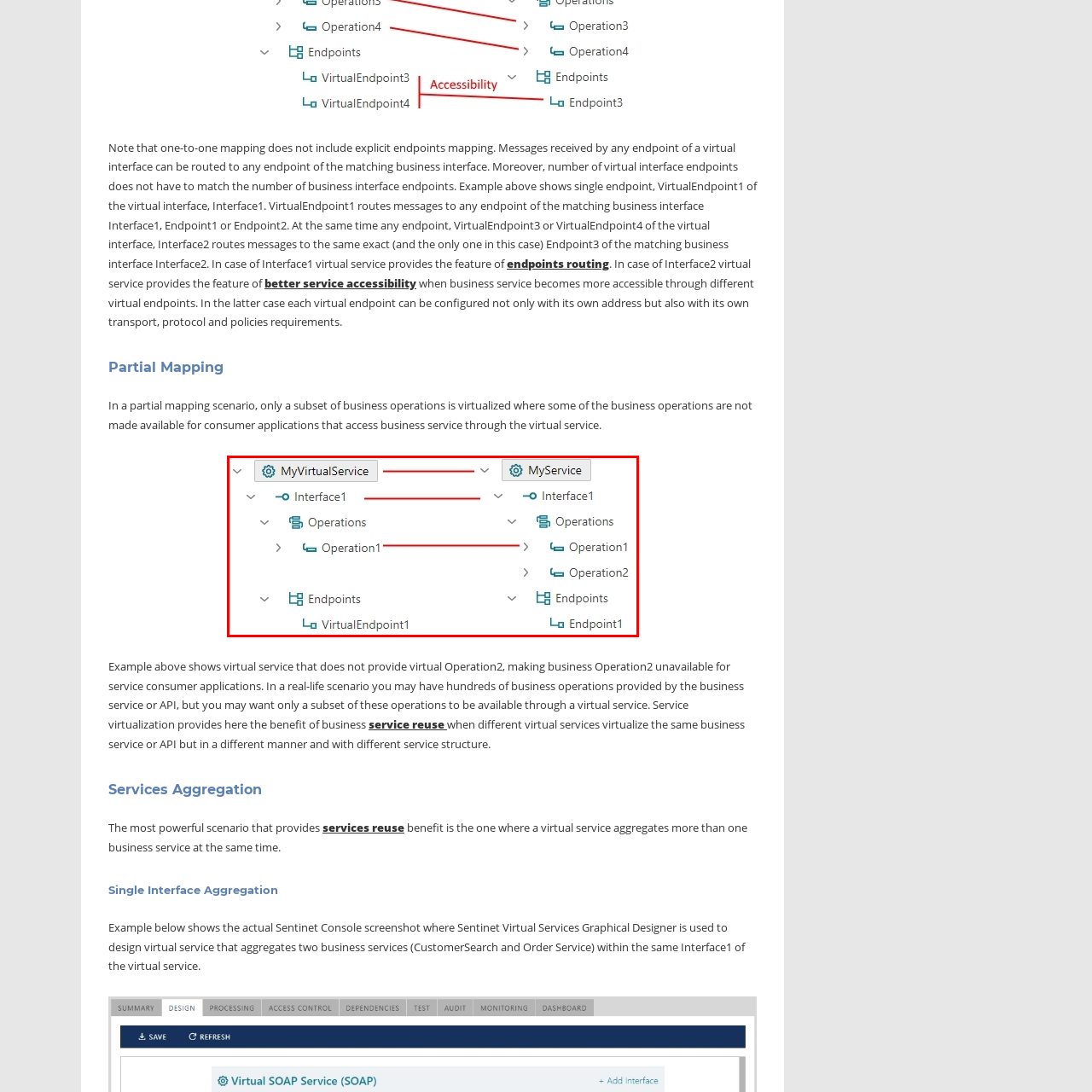Generate a detailed caption for the image contained in the red outlined area.

The image presents a diagrammatic representation of a virtual service architecture, illustrating the hierarchical structure of two services: "MyVirtualService" and "MyService." Each service contains an "Interface" labeled Interface1, which comprises operational entities. Under "MyVirtualService," there is an "Operation1" that directly parallels the "Operation1" found within "MyService," while "Operation2" is present only in "MyService." Additionally, both services feature their respective endpoints, showcasing how "VirtualEndpoint1" serves a specific endpoint within the overall structure. This visual aids in understanding the organization and mapping of operations within a virtual service, emphasizing the connections between different service architectures and their endpoints.